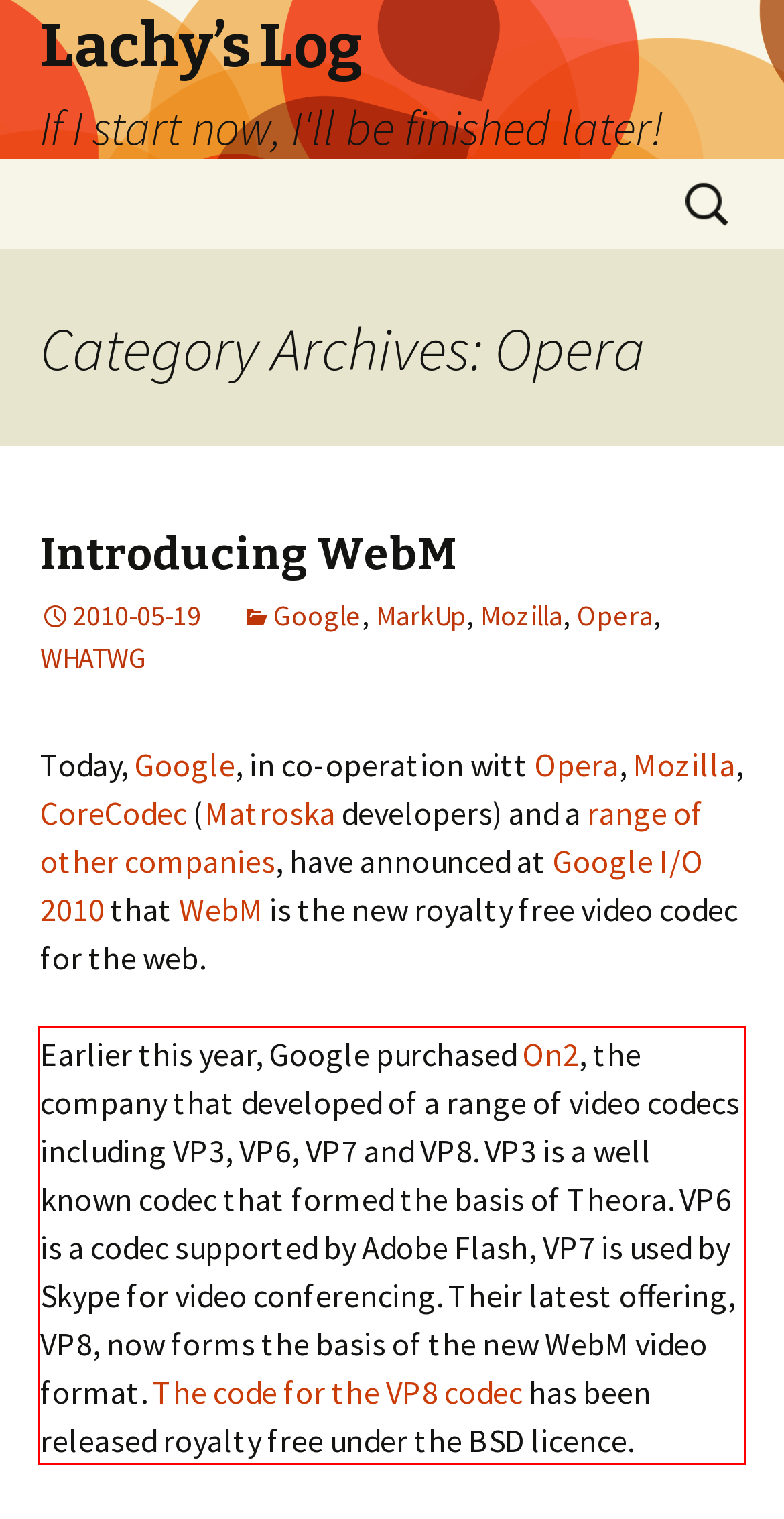Please examine the webpage screenshot containing a red bounding box and use OCR to recognize and output the text inside the red bounding box.

Earlier this year, Google purchased On2, the company that developed of a range of video codecs including VP3, VP6, VP7 and VP8. VP3 is a well known codec that formed the basis of Theora. VP6 is a codec supported by Adobe Flash, VP7 is used by Skype for video conferencing. Their latest offering, VP8, now forms the basis of the new WebM video format. The code for the VP8 codec has been released royalty free under the BSD licence.